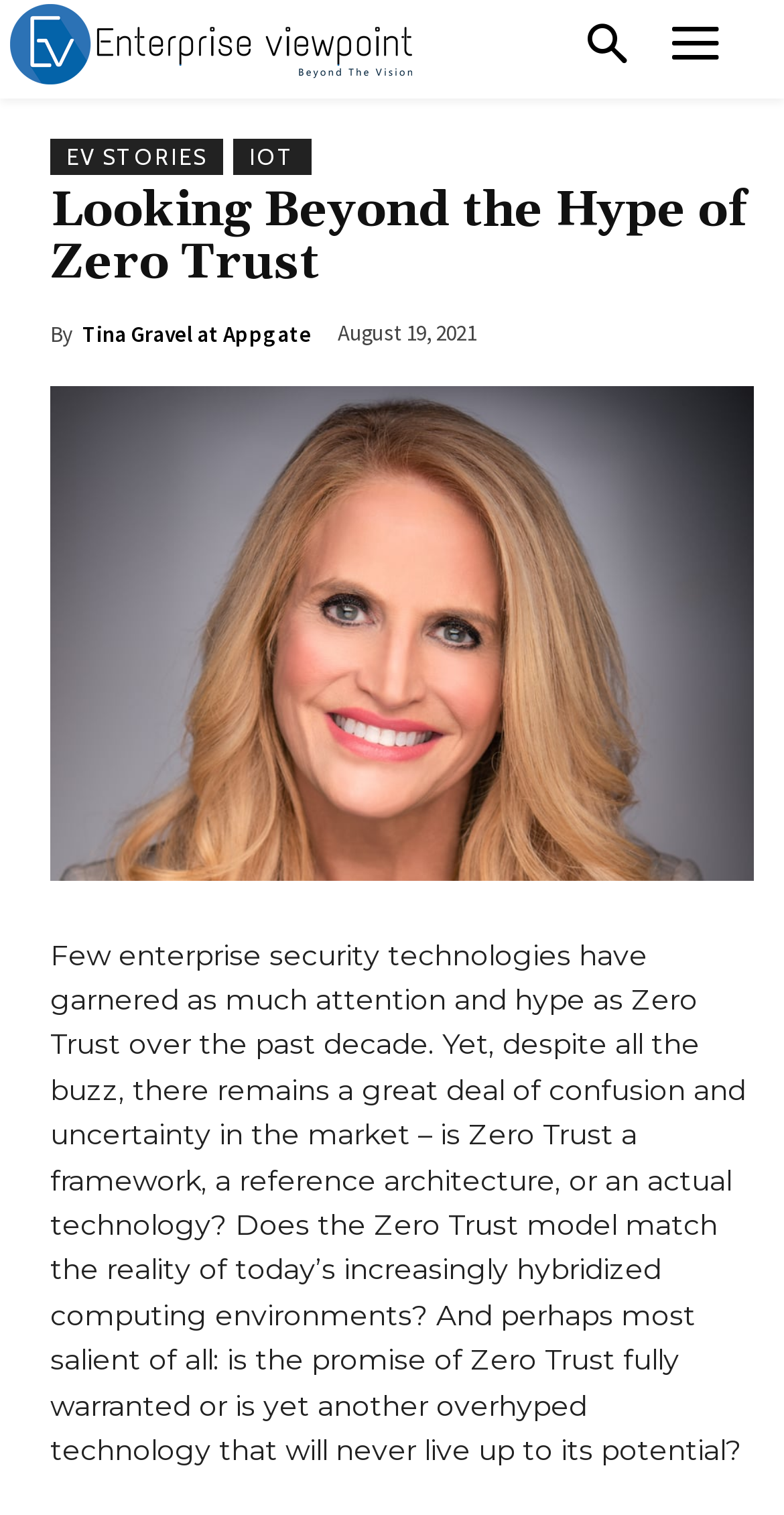Identify the bounding box coordinates for the UI element described as follows: "Tina Gravel at Appgate". Ensure the coordinates are four float numbers between 0 and 1, formatted as [left, top, right, bottom].

[0.105, 0.206, 0.397, 0.233]